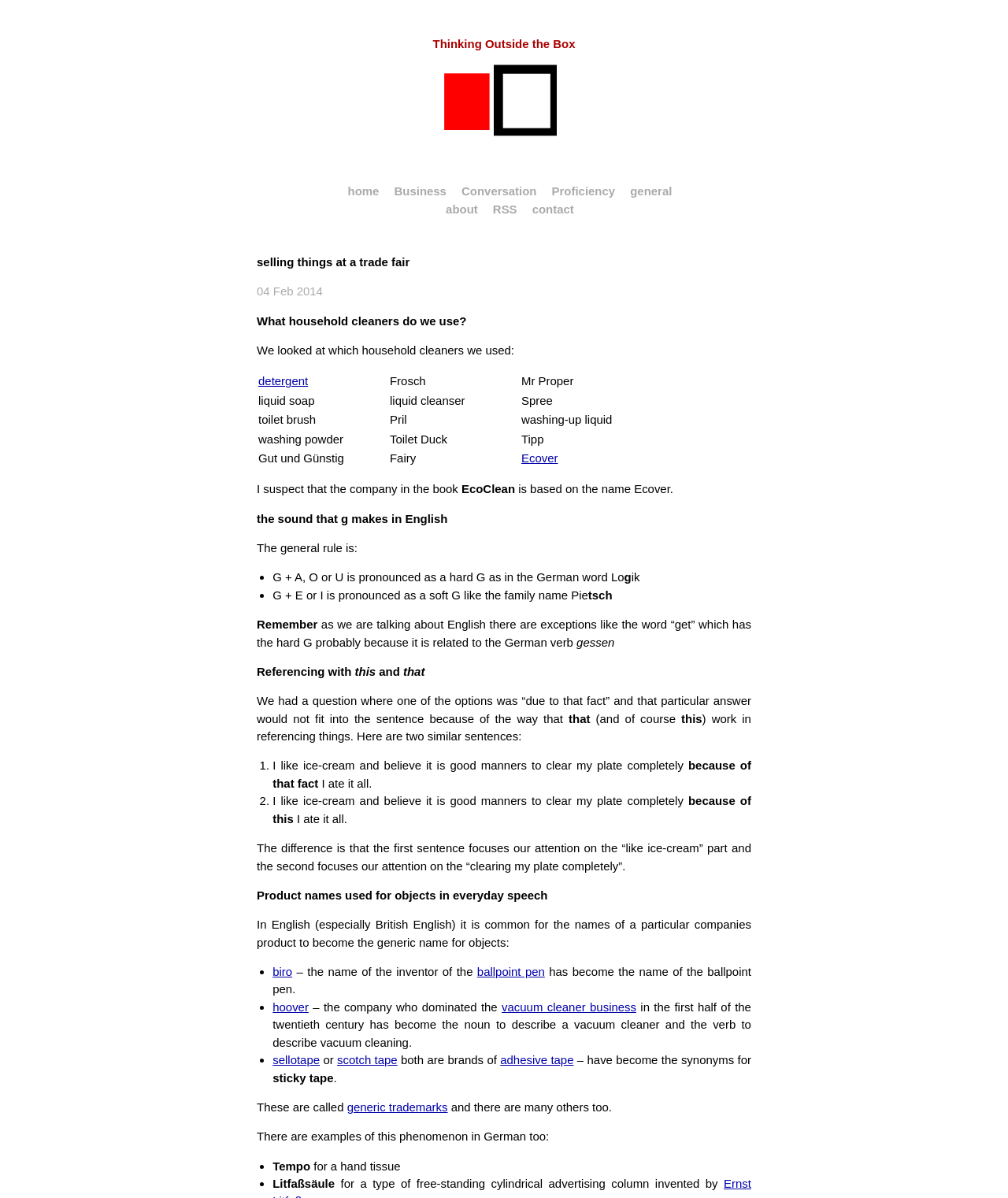What is the headline of the webpage?

Thinking Outside the Box